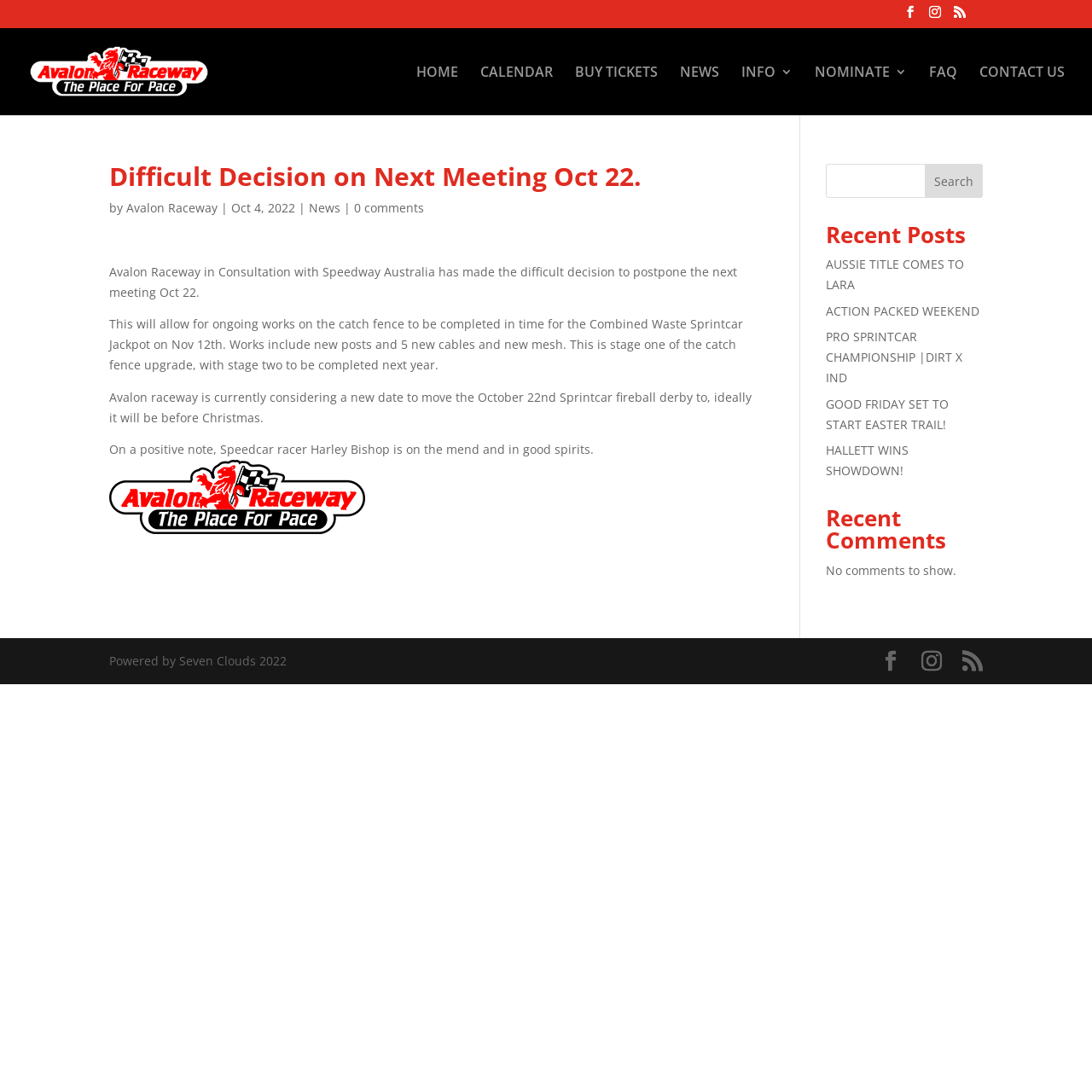Please identify the bounding box coordinates of the area I need to click to accomplish the following instruction: "Buy TICKETS".

[0.527, 0.06, 0.602, 0.105]